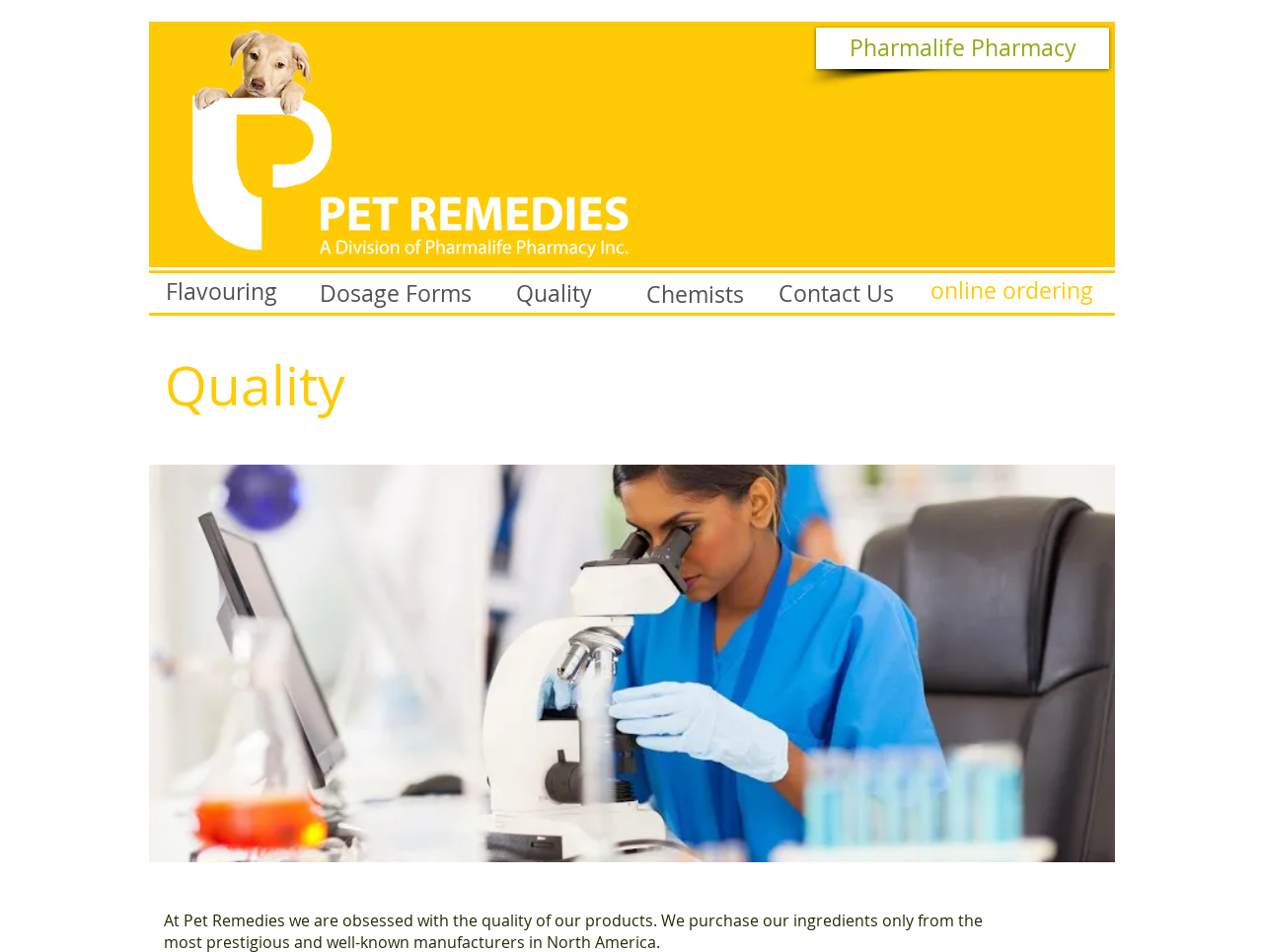Locate the bounding box coordinates of the area that needs to be clicked to fulfill the following instruction: "click on Pharmalife Pharmacy". The coordinates should be in the format of four float numbers between 0 and 1, namely [left, top, right, bottom].

[0.646, 0.029, 0.878, 0.073]